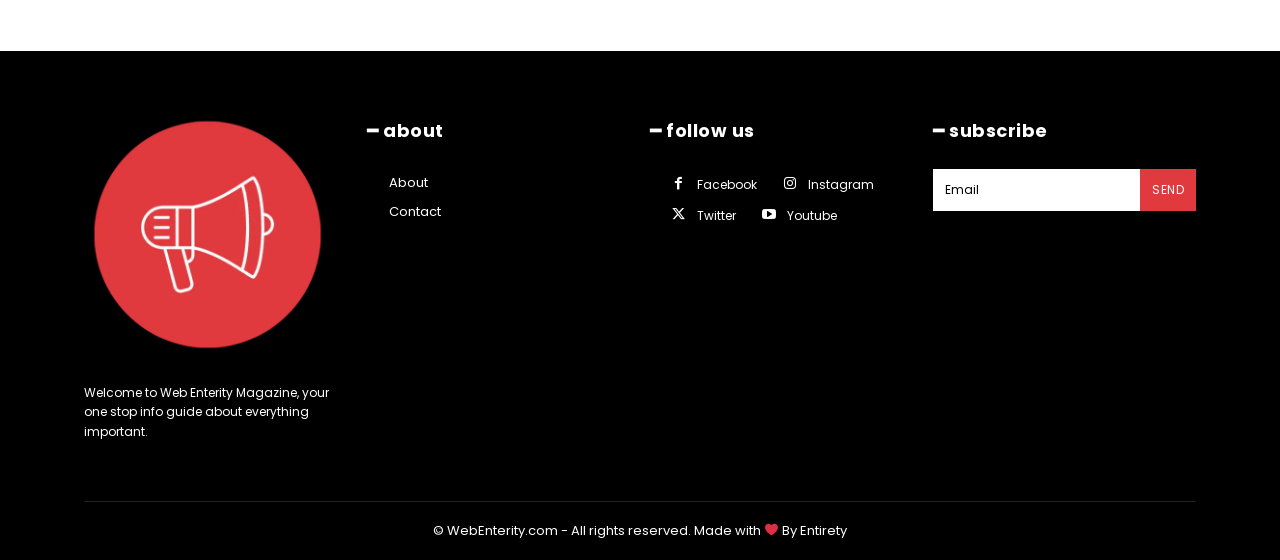Please identify the bounding box coordinates for the region that you need to click to follow this instruction: "Click the About link".

[0.304, 0.302, 0.492, 0.353]